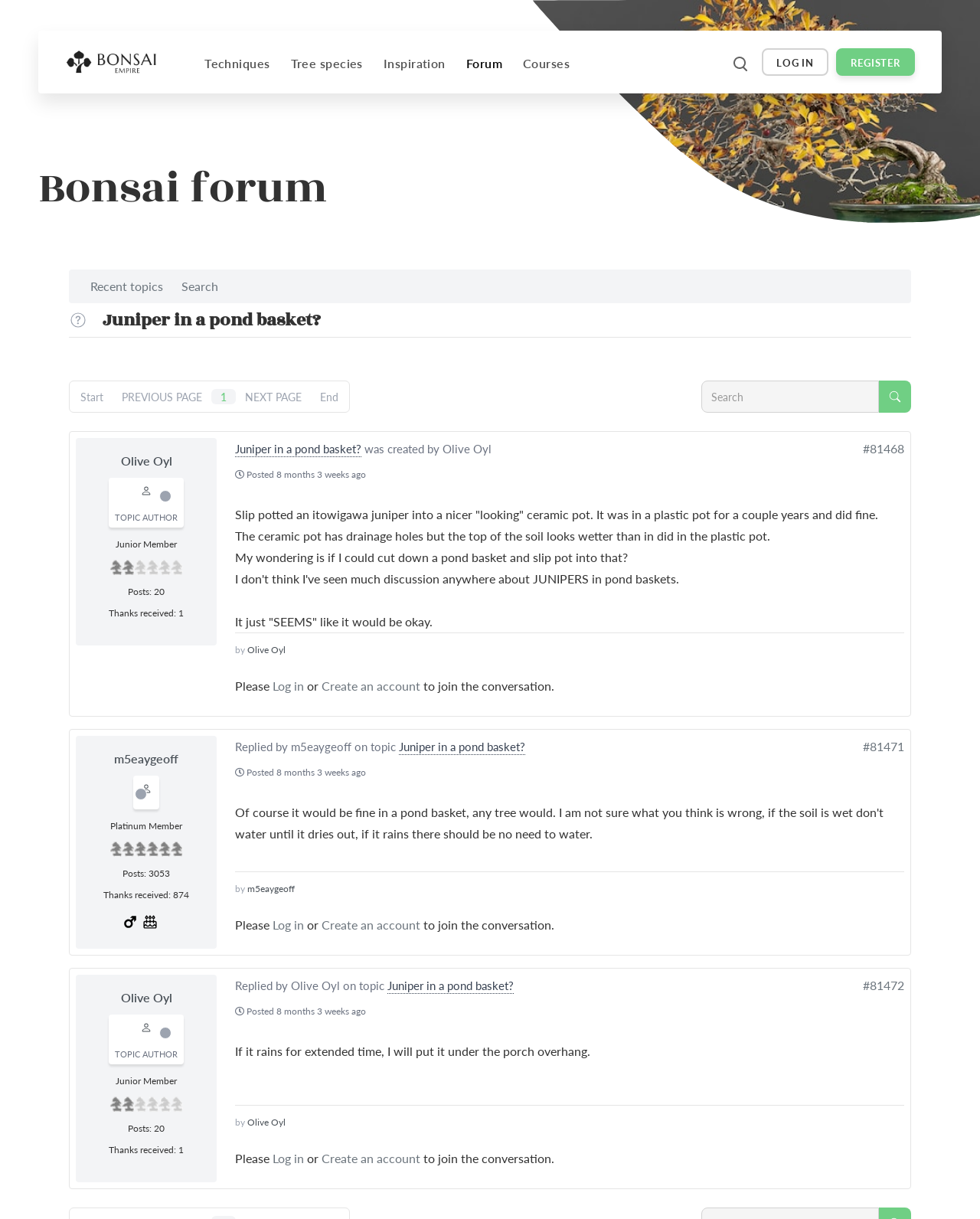Extract the bounding box coordinates for the described element: "Recent topics". The coordinates should be represented as four float numbers between 0 and 1: [left, top, right, bottom].

[0.083, 0.224, 0.176, 0.245]